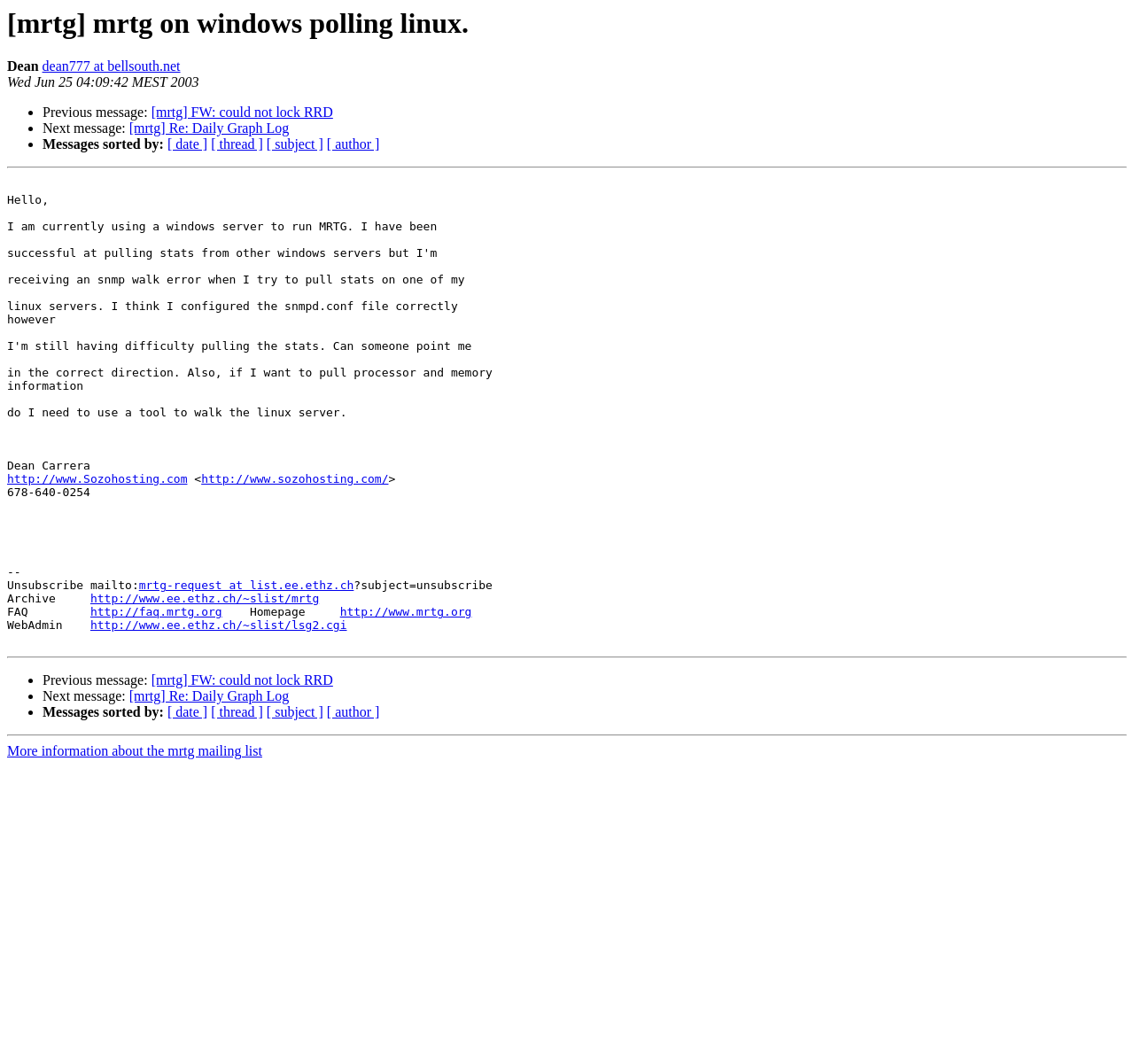Determine the coordinates of the bounding box for the clickable area needed to execute this instruction: "Unsubscribe from the mailing list".

[0.122, 0.544, 0.312, 0.557]